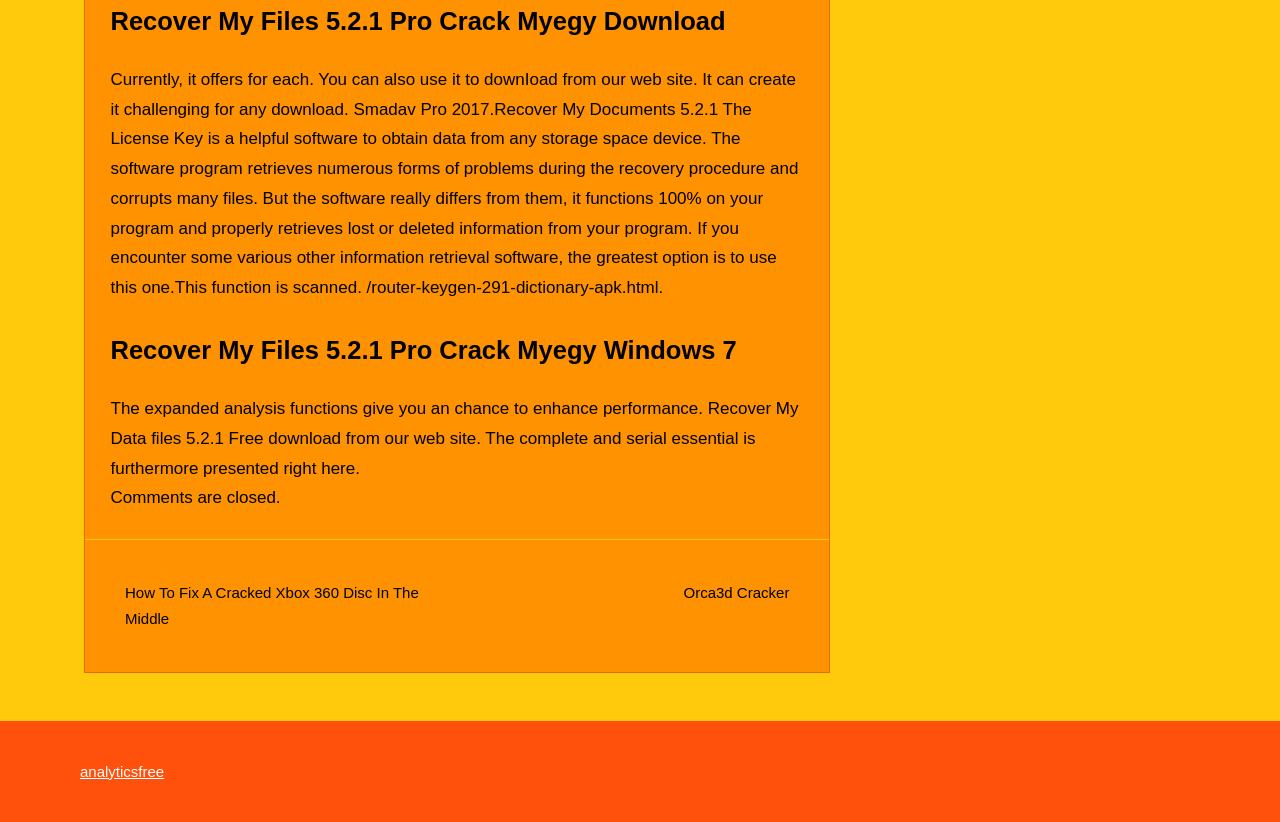Are comments allowed on the webpage?
Utilize the image to construct a detailed and well-explained answer.

There is a static text 'Comments are closed.' which indicates that comments are not allowed on the webpage.